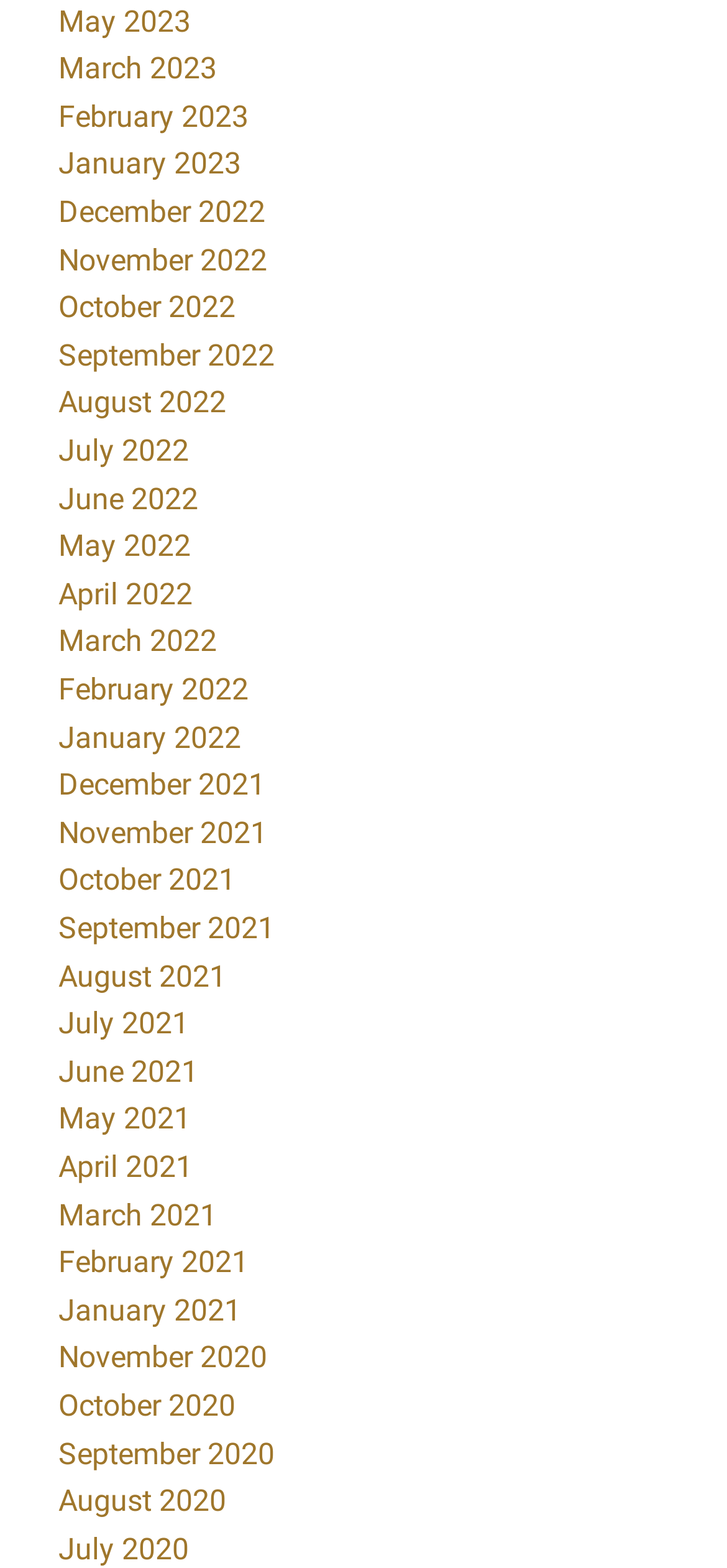How many links are there in total?
Examine the image and give a concise answer in one word or a short phrase.

36